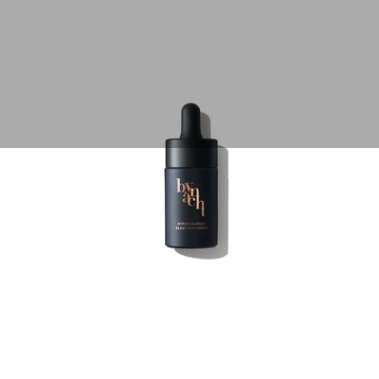What is the background of the image?
Carefully analyze the image and provide a thorough answer to the question.

The caption states that the bottle is set against a neutral background, which means that the background is not distracting or prominent, and is instead designed to emphasize the product and its luxurious branding.